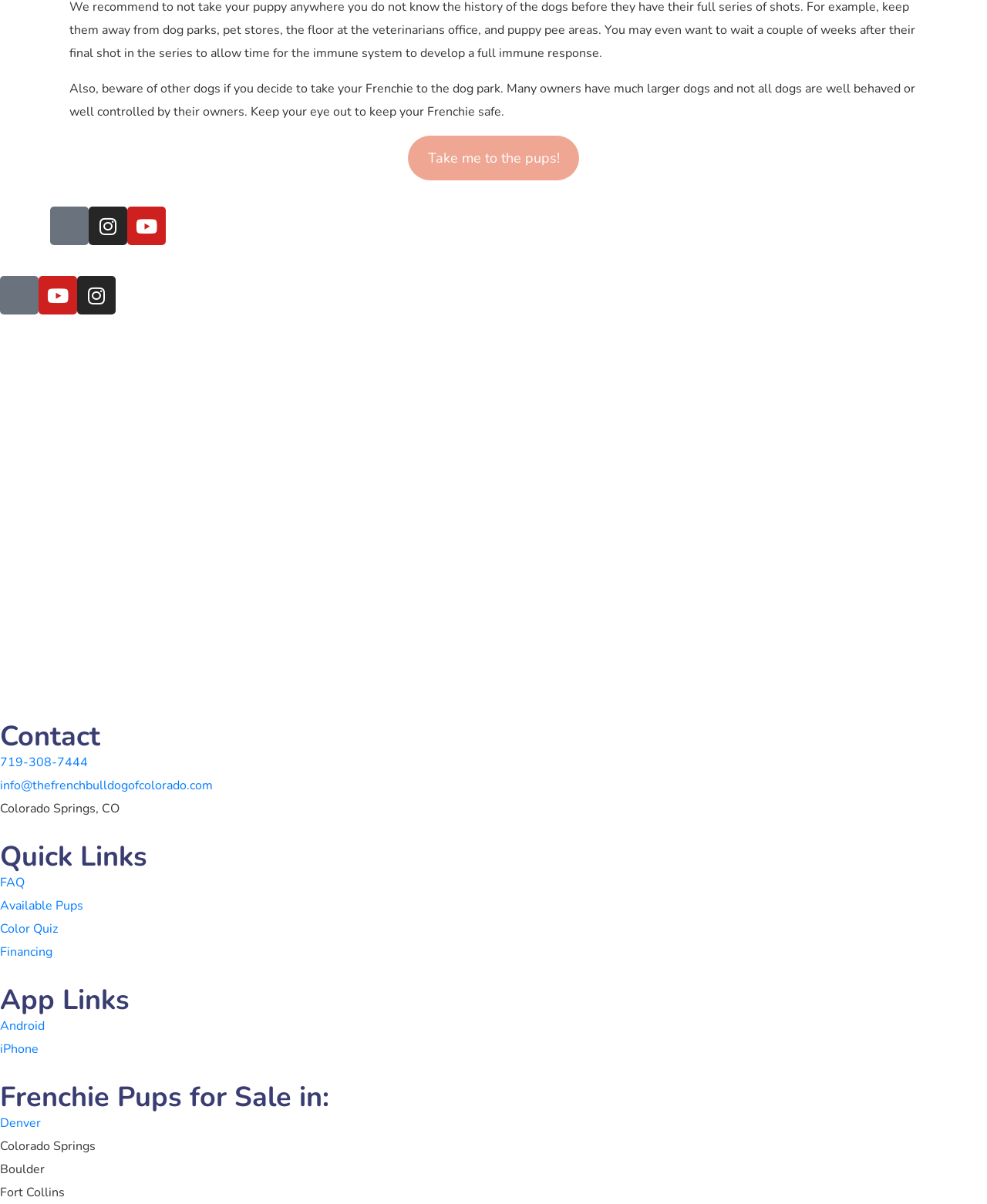Please reply with a single word or brief phrase to the question: 
What cities are Frenchie pups available for sale in?

Denver, Colorado Springs, Boulder, Fort Collins